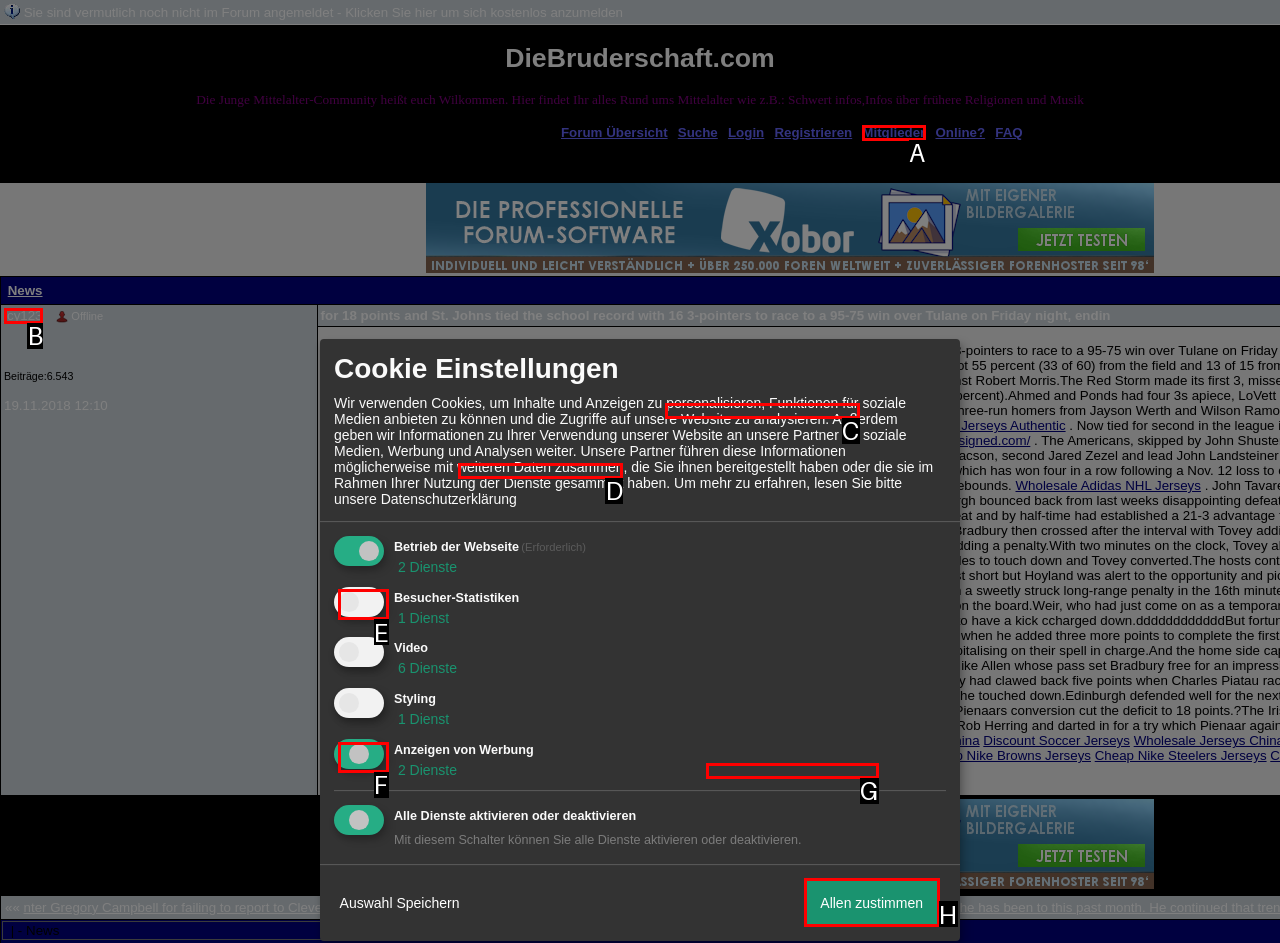Determine which option matches the element description: jcy123
Answer using the letter of the correct option.

B